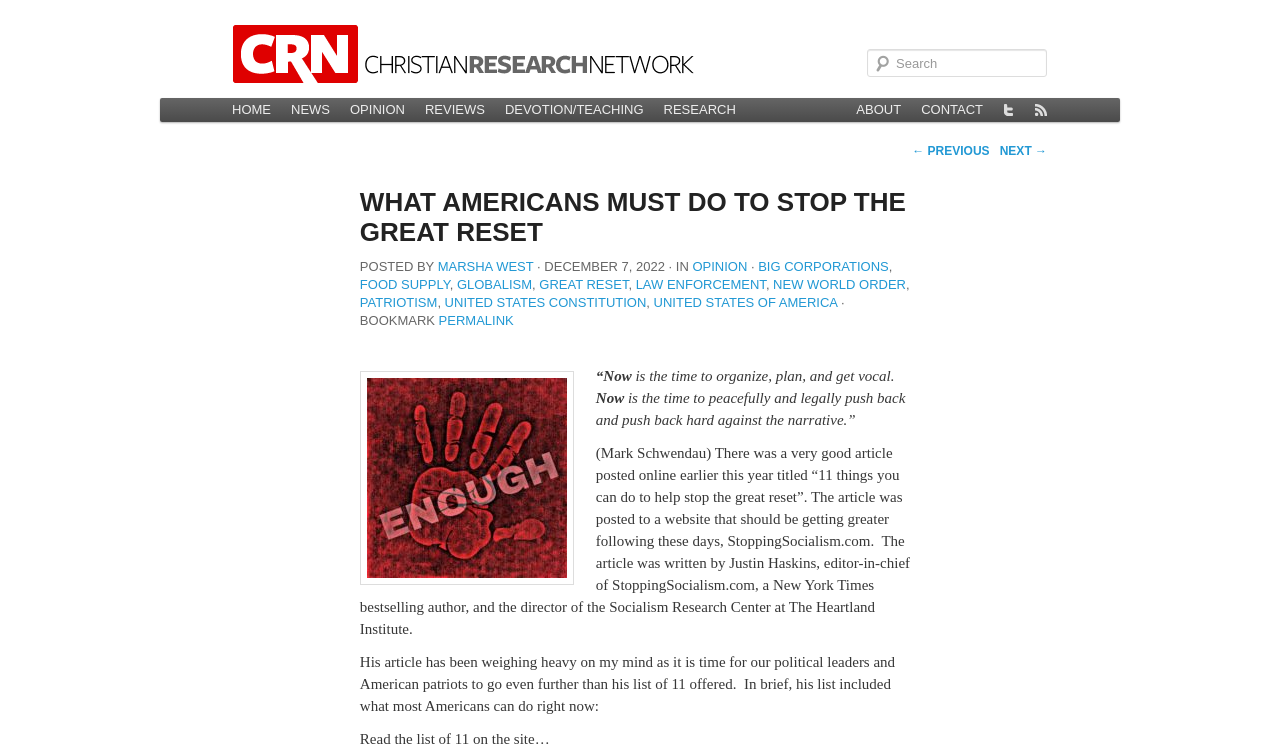Determine the bounding box coordinates of the clickable element to complete this instruction: "Read the article by Marsha West". Provide the coordinates in the format of four float numbers between 0 and 1, [left, top, right, bottom].

[0.342, 0.347, 0.417, 0.368]